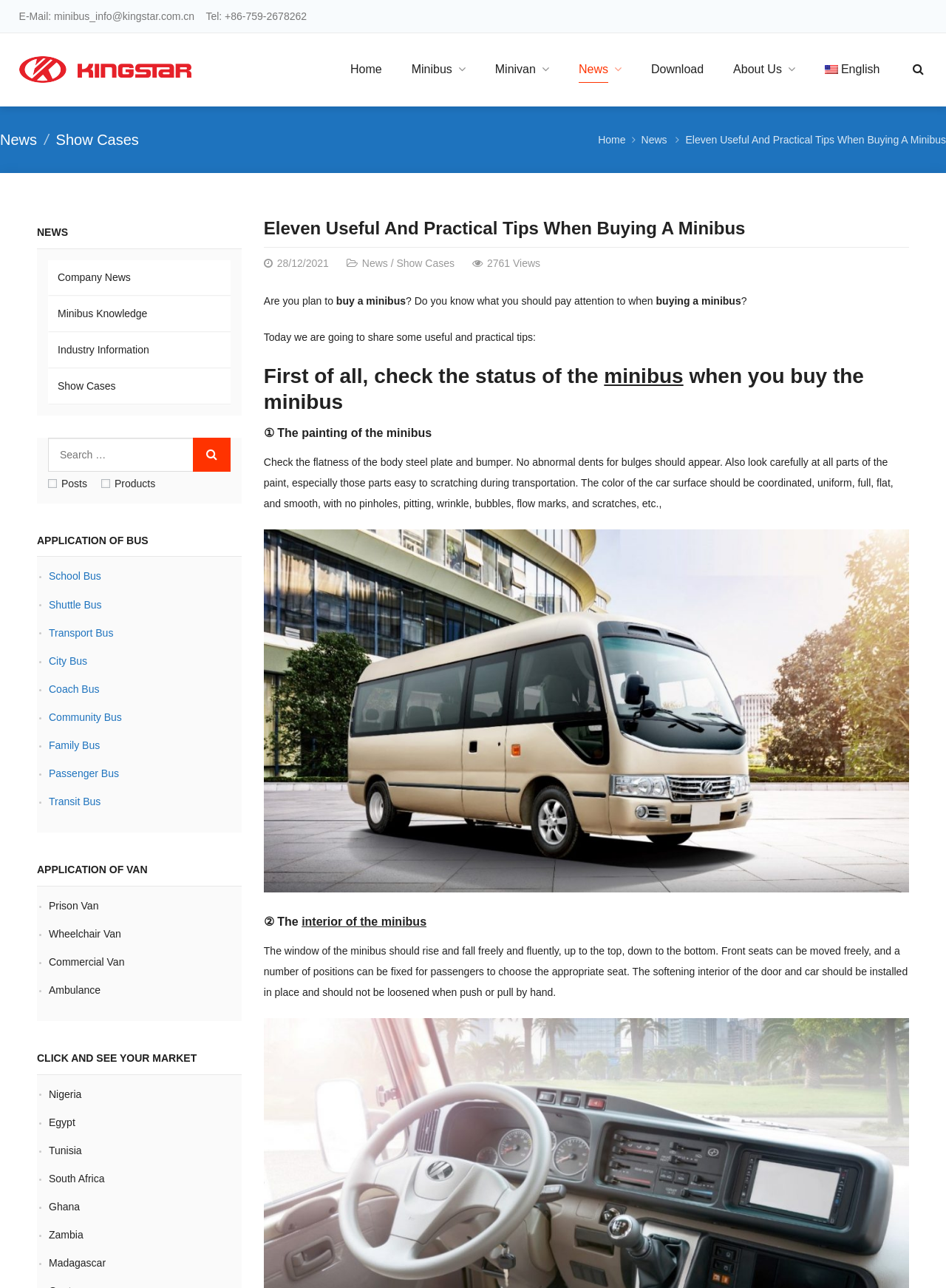Could you highlight the region that needs to be clicked to execute the instruction: "Read the 'Eleven Useful And Practical Tips When Buying A Minibus' article"?

[0.279, 0.169, 0.961, 0.211]